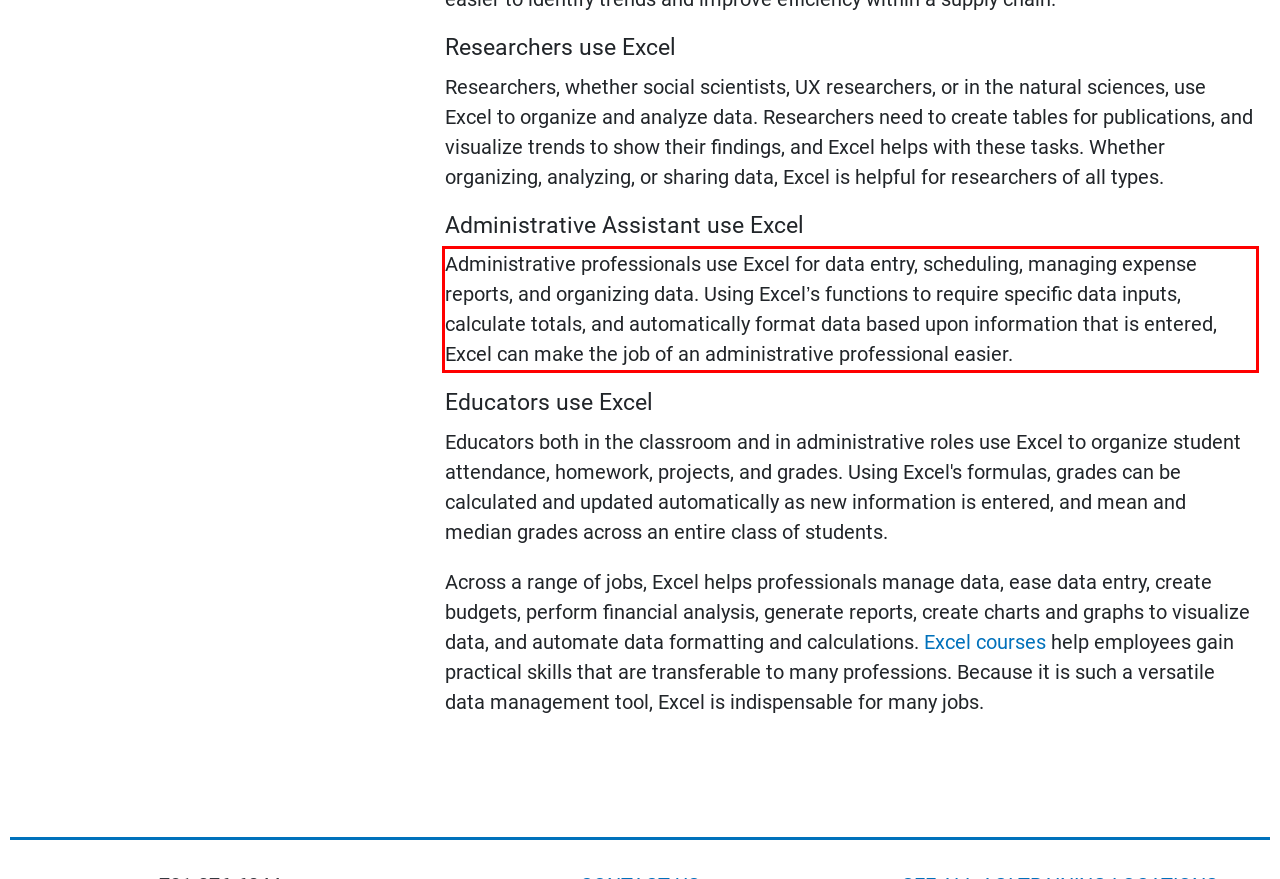Look at the webpage screenshot and recognize the text inside the red bounding box.

Administrative professionals use Excel for data entry, scheduling, managing expense reports, and organizing data. Using Excel’s functions to require specific data inputs, calculate totals, and automatically format data based upon information that is entered, Excel can make the job of an administrative professional easier.